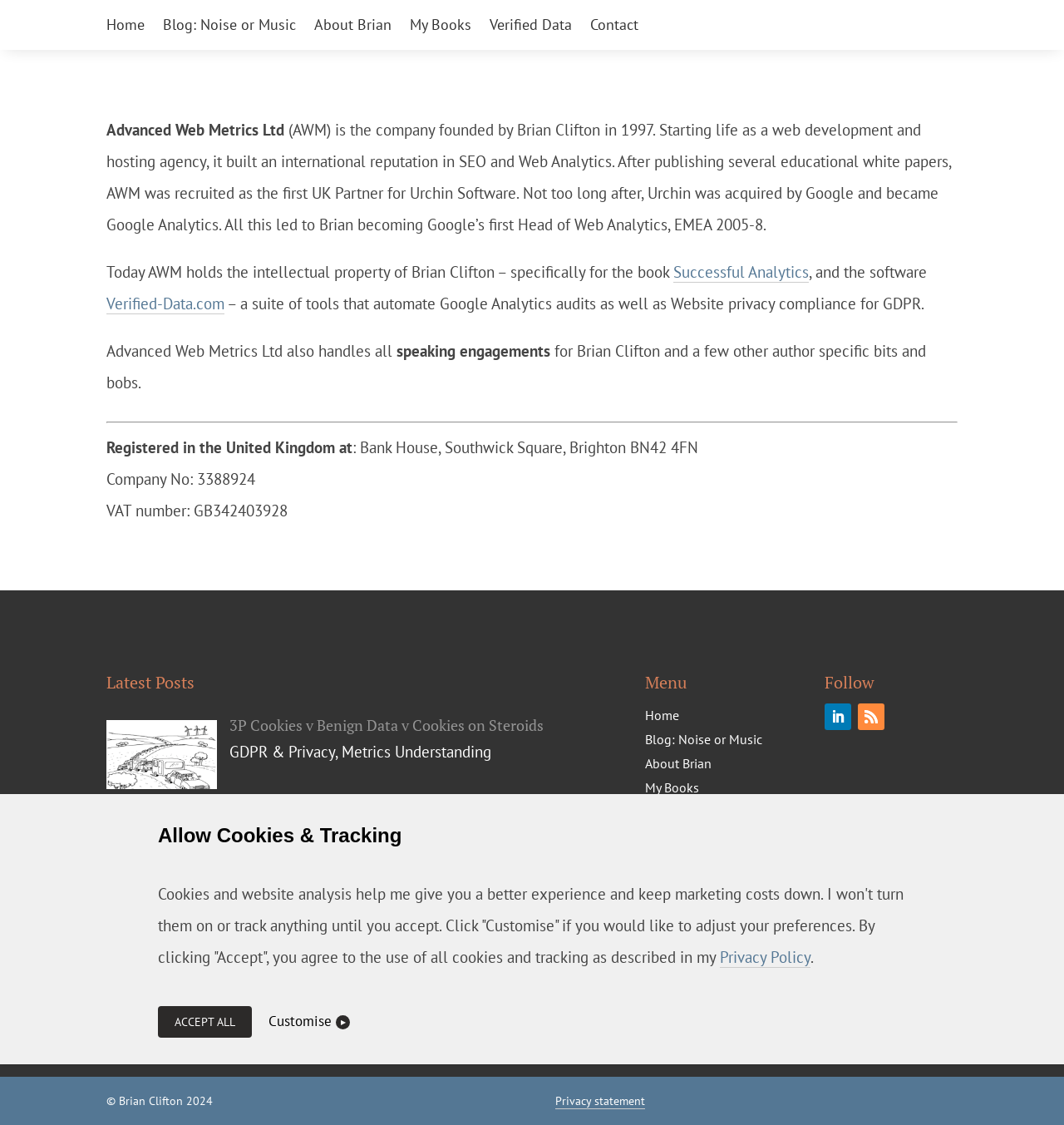Reply to the question below using a single word or brief phrase:
What is the topic of the latest blog post?

3P Cookies v Benign Data v Cookies on Steroids